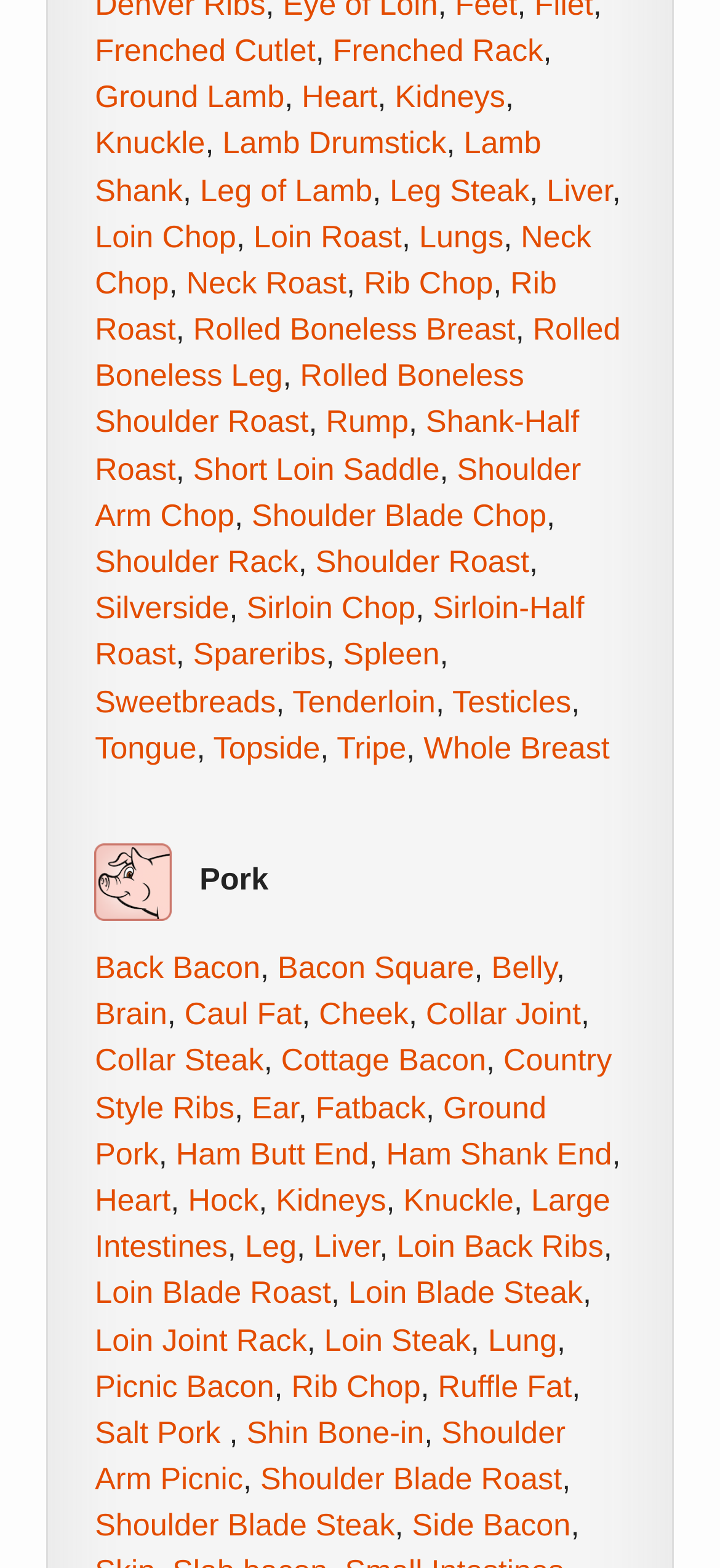Respond to the question below with a single word or phrase:
What is the second type of meat listed?

Pork